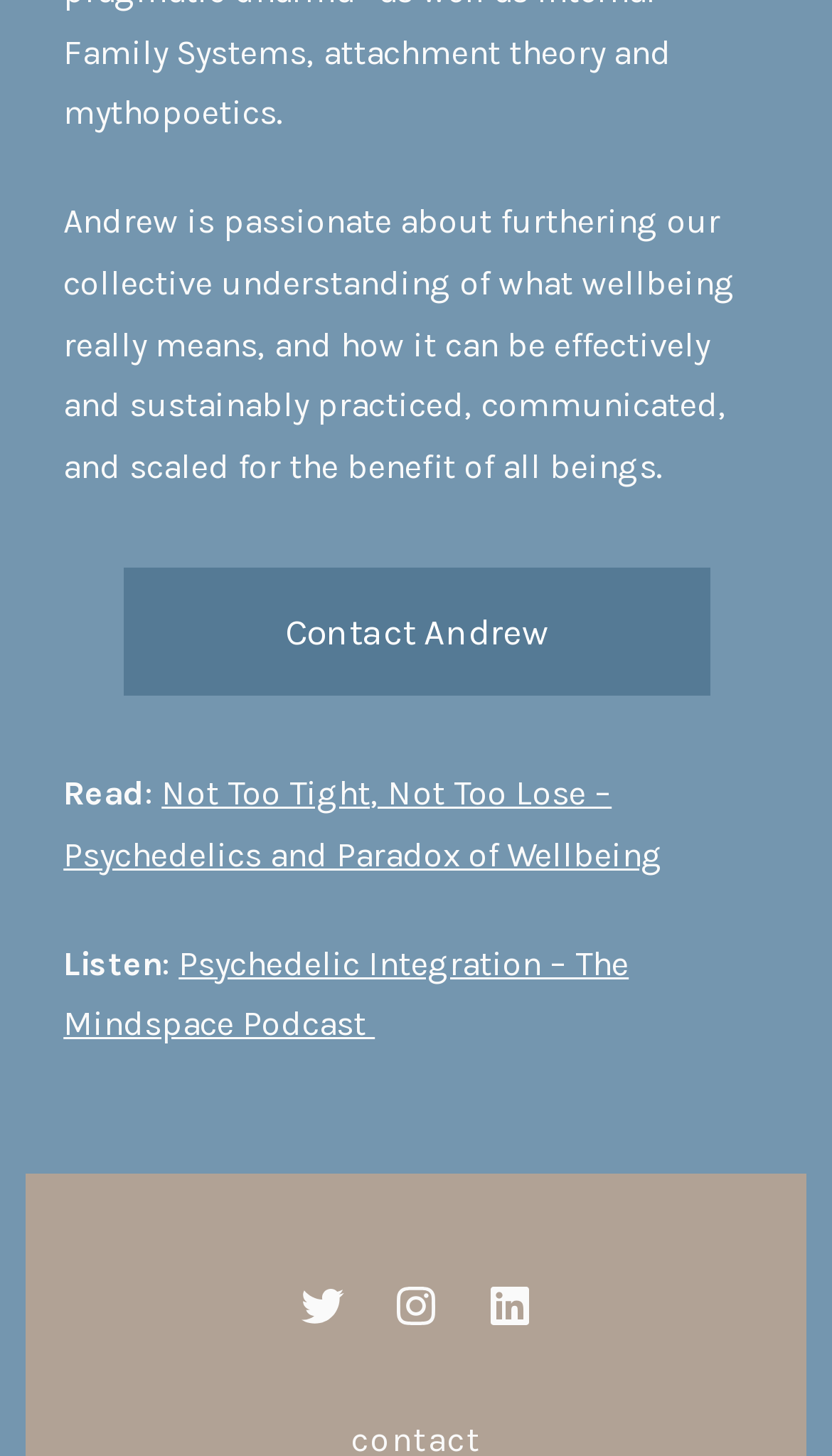What is Andrew passionate about?
Give a detailed and exhaustive answer to the question.

According to the StaticText element with bounding box coordinates [0.076, 0.138, 0.884, 0.334], Andrew is passionate about furthering our collective understanding of what wellbeing really means.